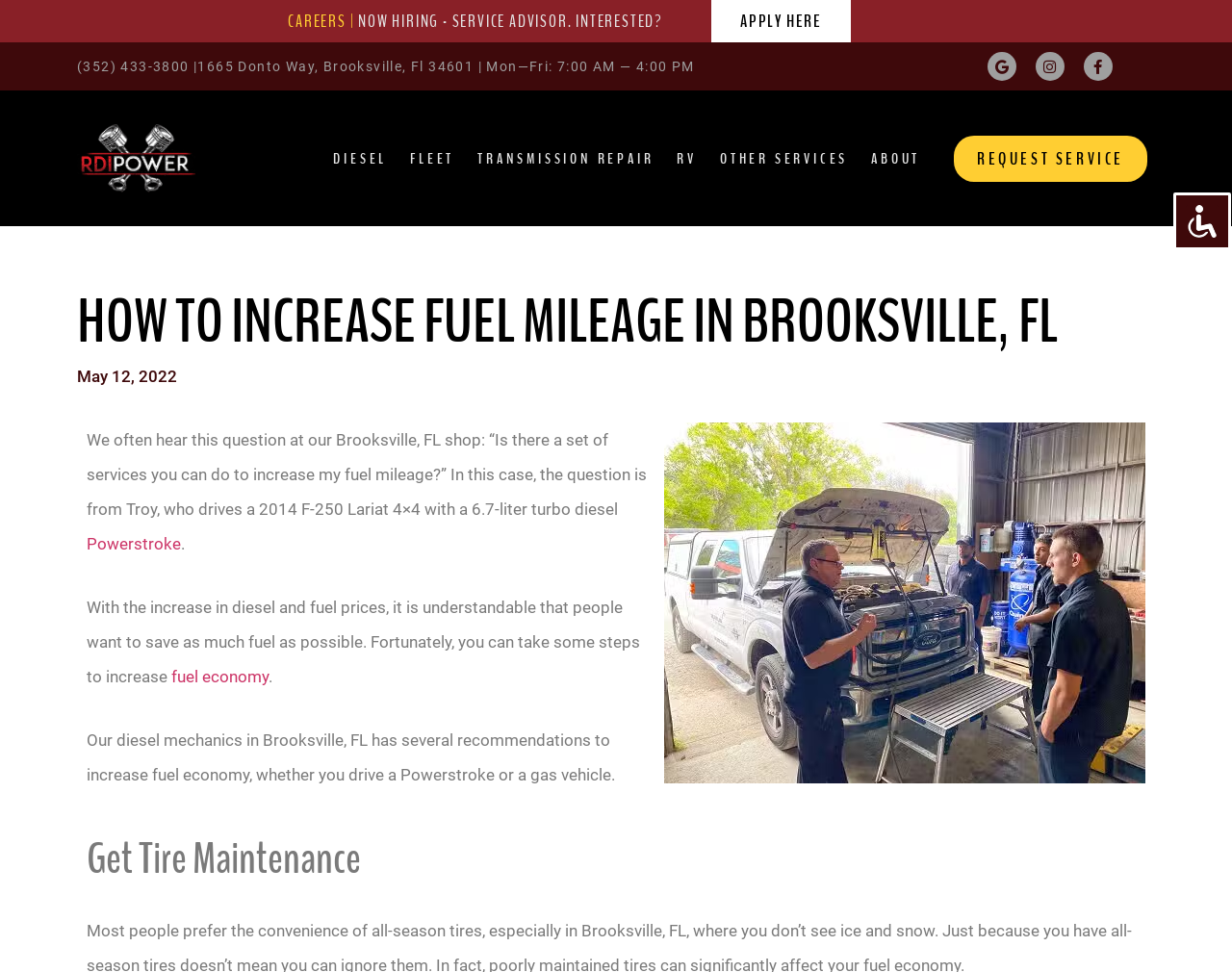Determine the bounding box coordinates of the clickable area required to perform the following instruction: "Learn more about Govalo's brand identity". The coordinates should be represented as four float numbers between 0 and 1: [left, top, right, bottom].

None